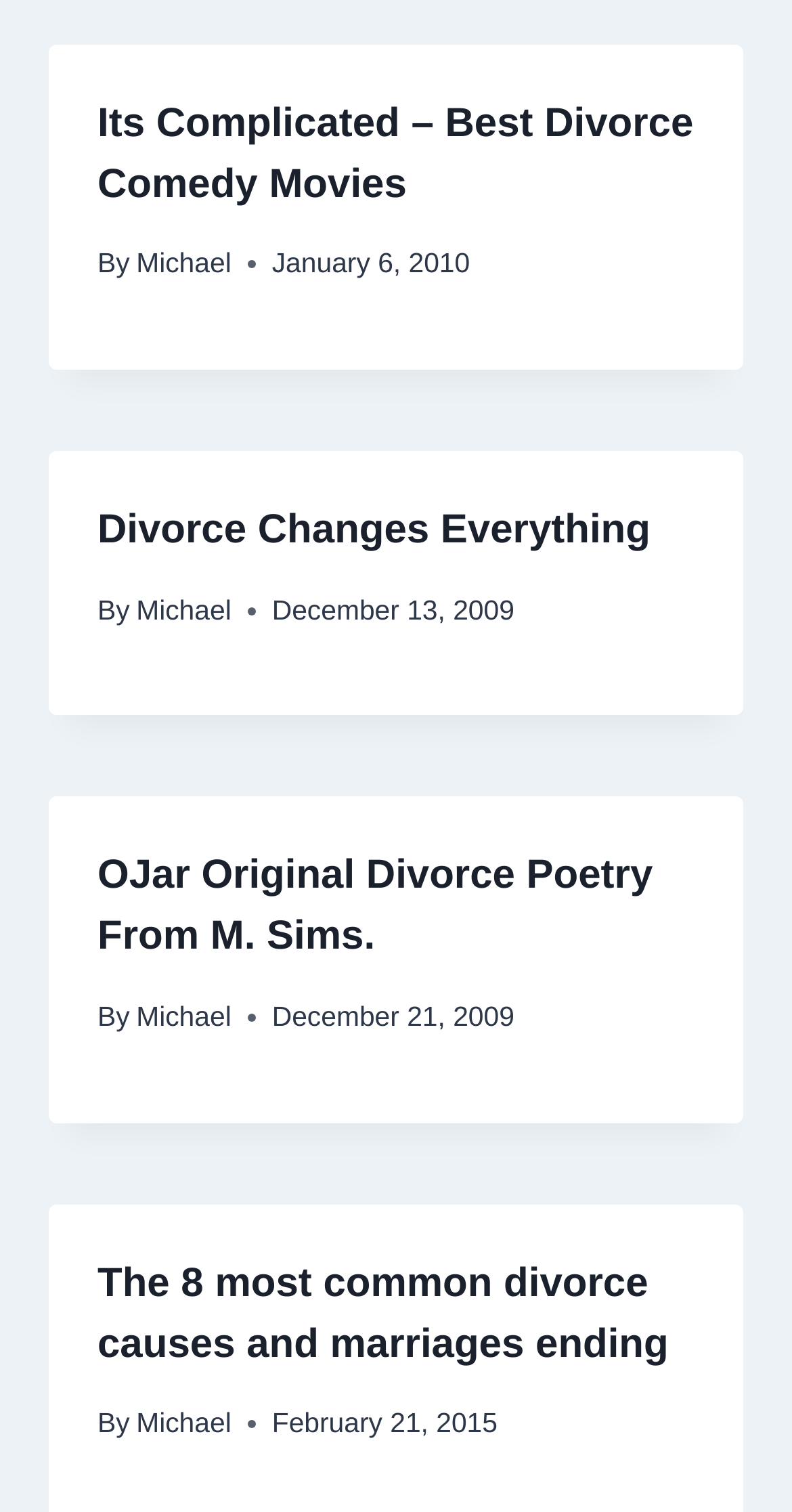Use a single word or phrase to answer the question: How many links are in the first article?

2